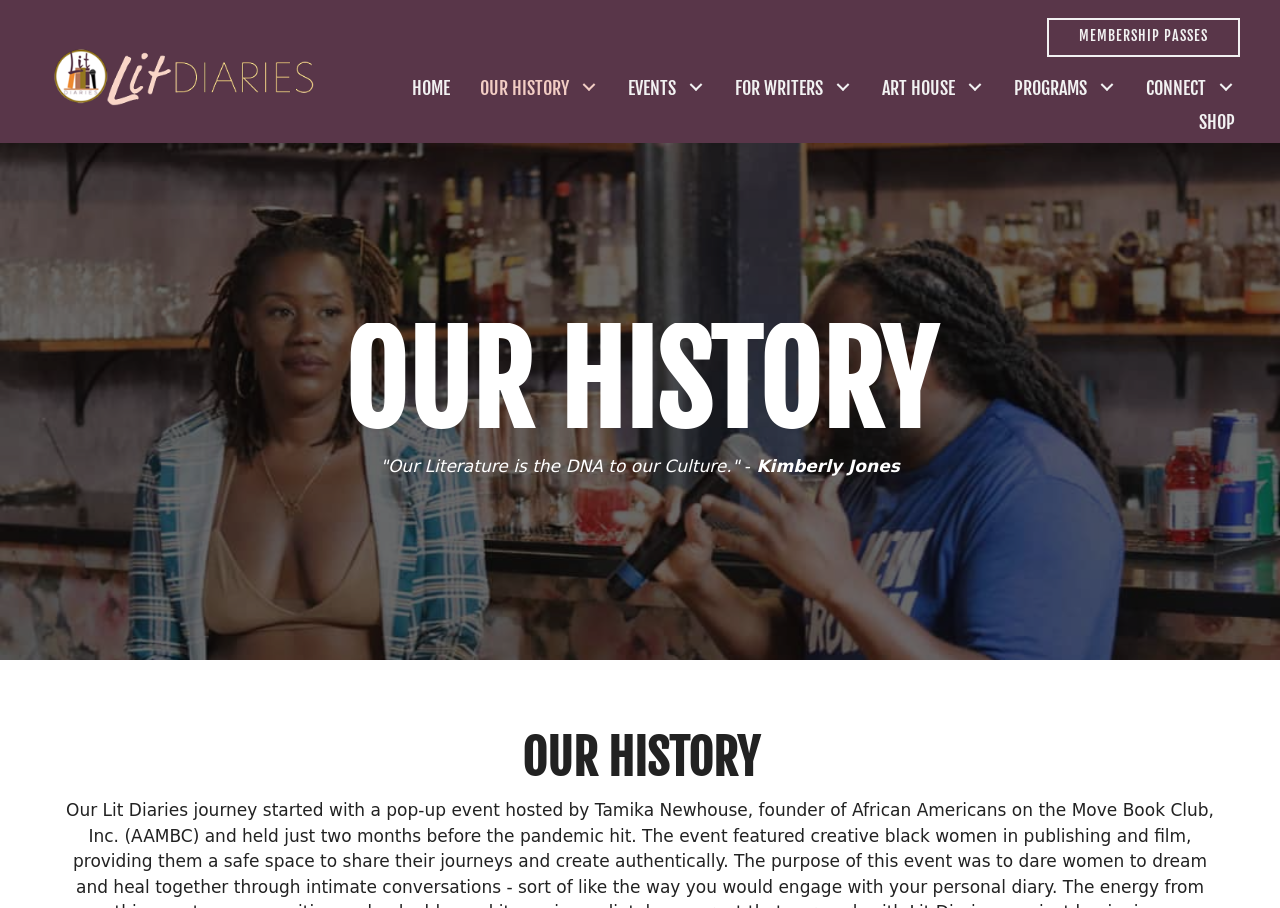What is the main menu item that has a submenu?
Look at the image and respond with a one-word or short-phrase answer.

OUR HISTORY